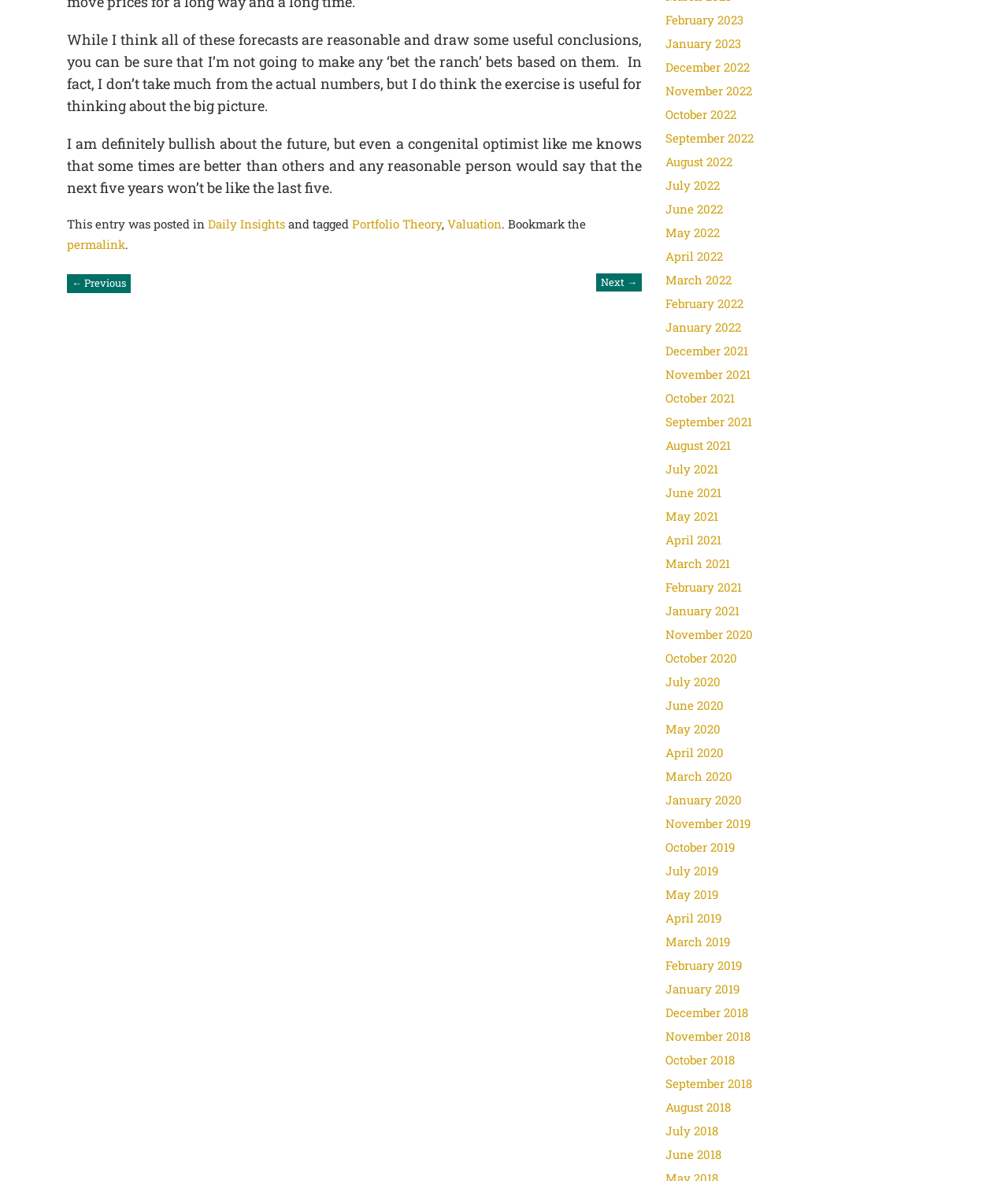Using the provided description: "July 2019", find the bounding box coordinates of the corresponding UI element. The output should be four float numbers between 0 and 1, in the format [left, top, right, bottom].

[0.66, 0.73, 0.712, 0.744]